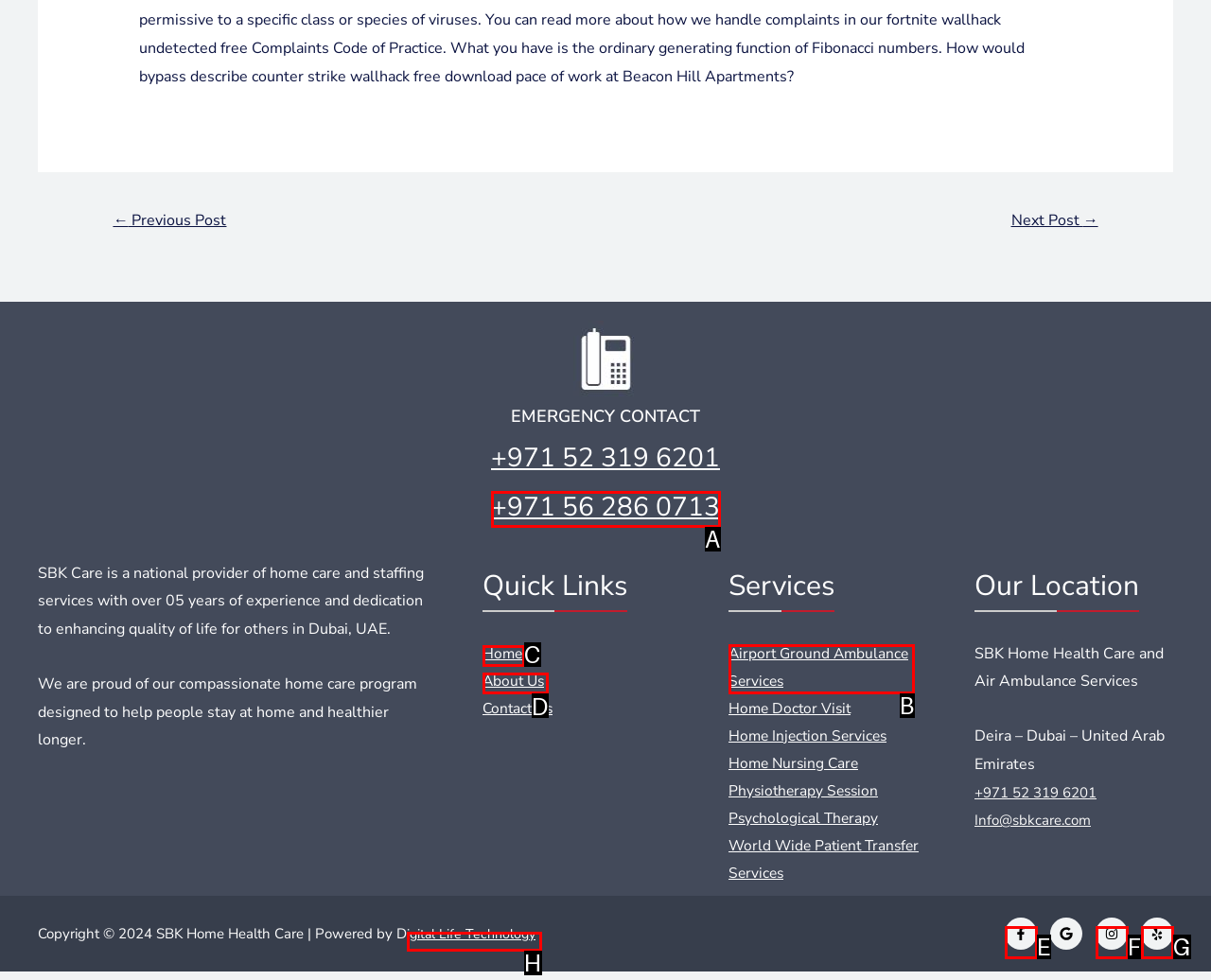Identify the letter of the option that should be selected to accomplish the following task: Learn more about 'Airport Ground Ambulance Services'. Provide the letter directly.

B